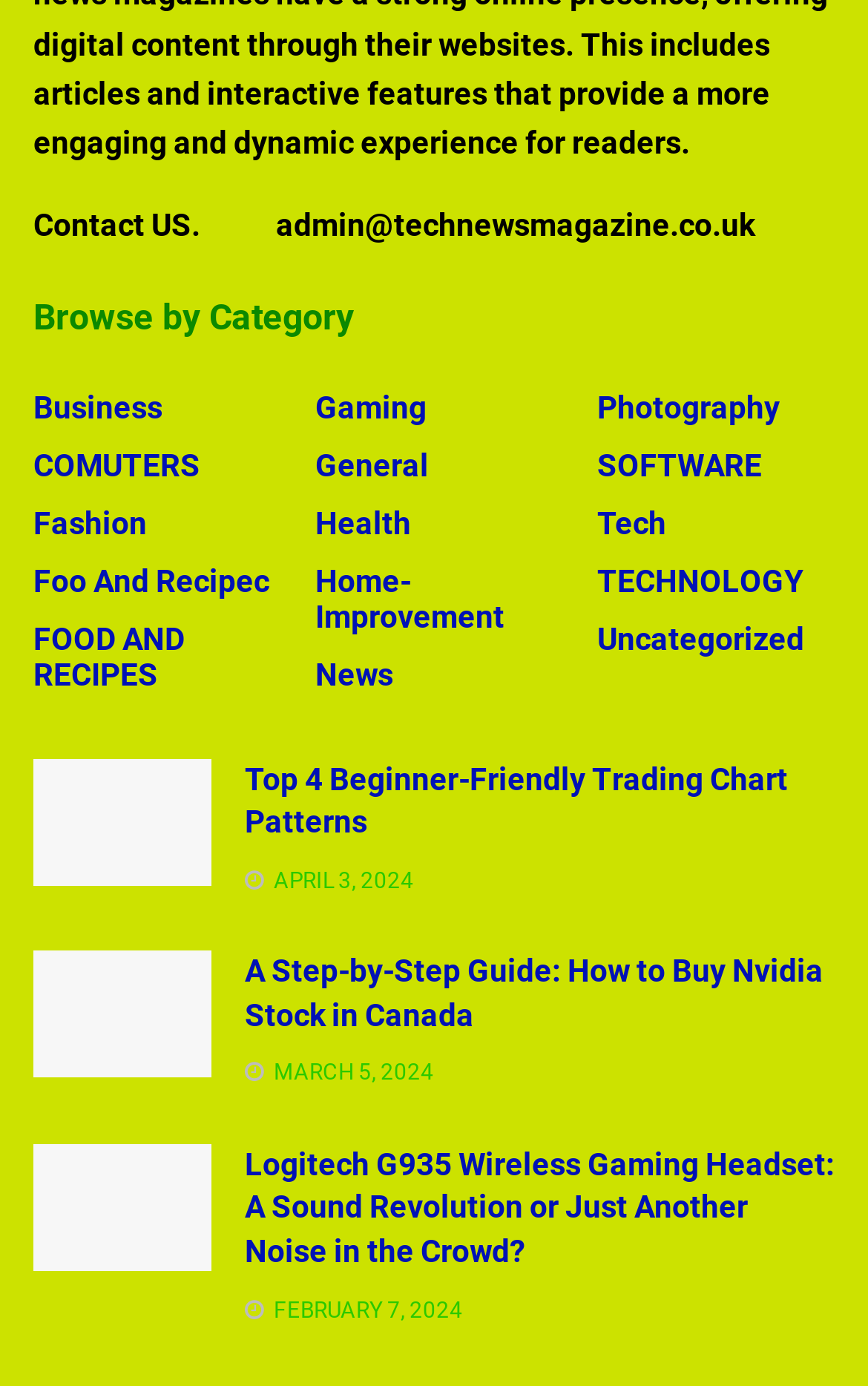How many articles are displayed on the webpage?
Please elaborate on the answer to the question with detailed information.

I counted the number of article headings on the webpage, which are 'Top 4 Beginner-Friendly Trading Chart Patterns', 'A Step-by-Step Guide: How to Buy Nvidia Stock in Canada', and 'Logitech G935 Wireless Gaming Headset: A Sound Revolution or Just Another Noise in the Crowd?'. There are 3 articles displayed on the webpage.